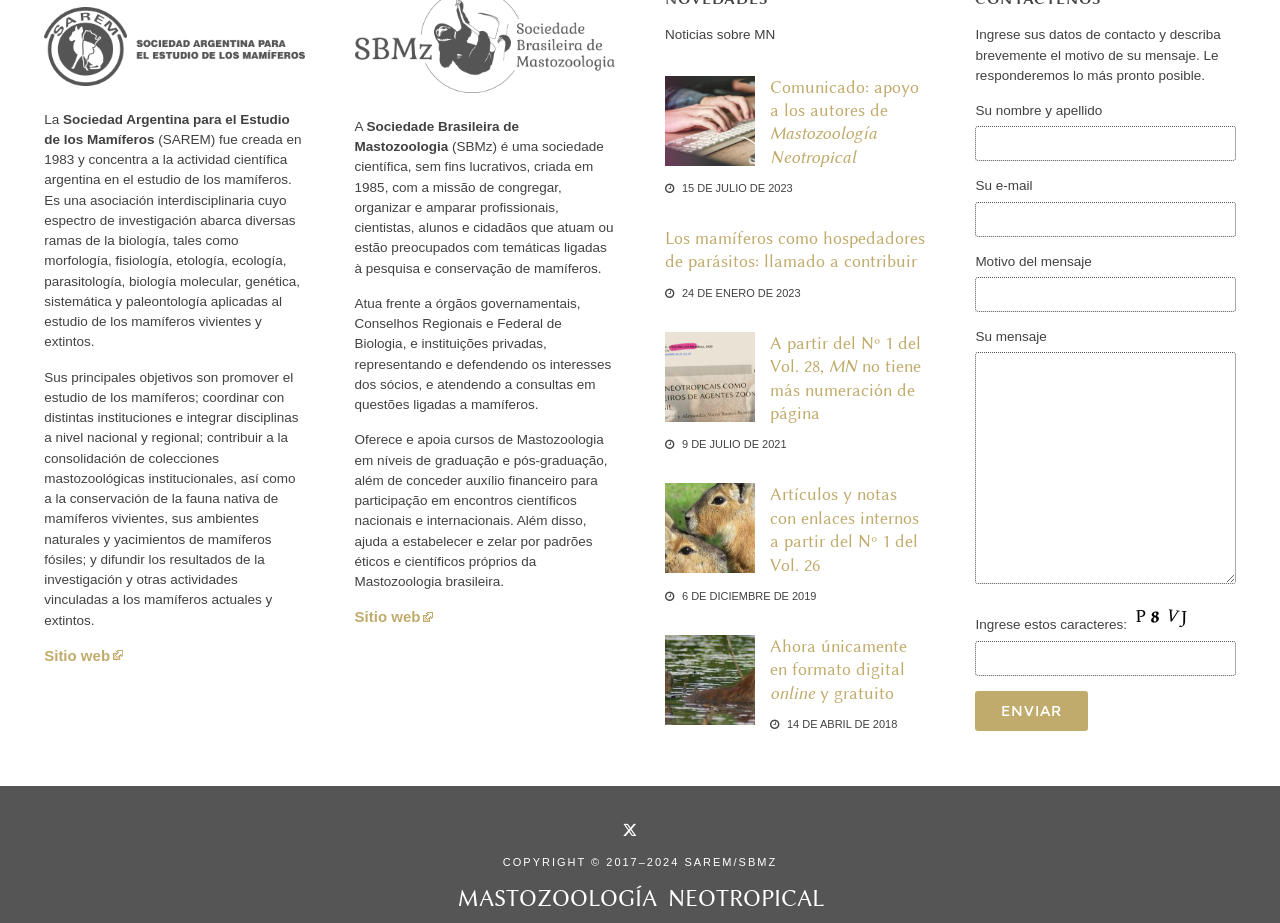Respond with a single word or phrase to the following question: What is the purpose of the form at the bottom of the webpage?

Contact form